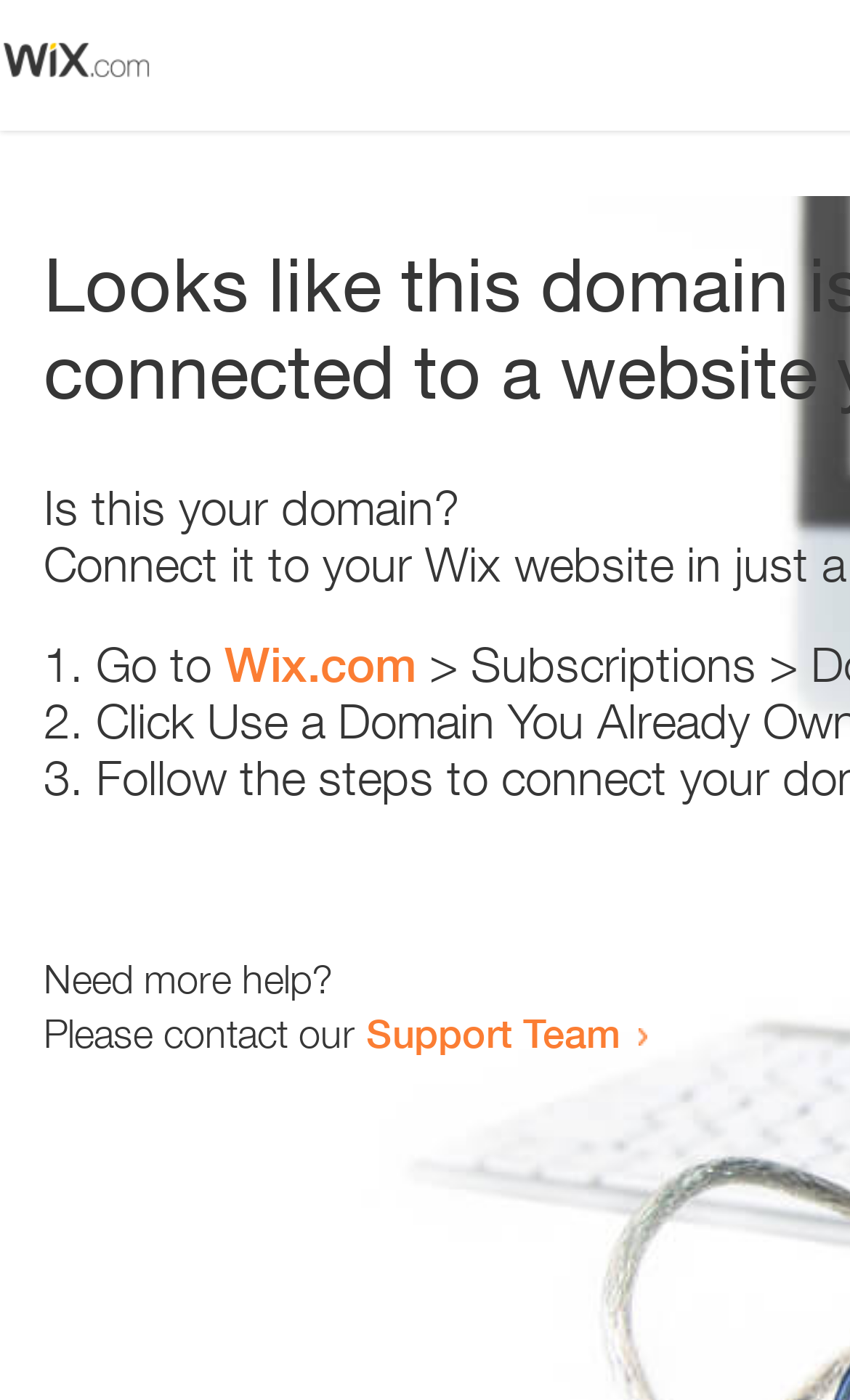Predict the bounding box coordinates for the UI element described as: "Support Team". The coordinates should be four float numbers between 0 and 1, presented as [left, top, right, bottom].

[0.431, 0.72, 0.731, 0.755]